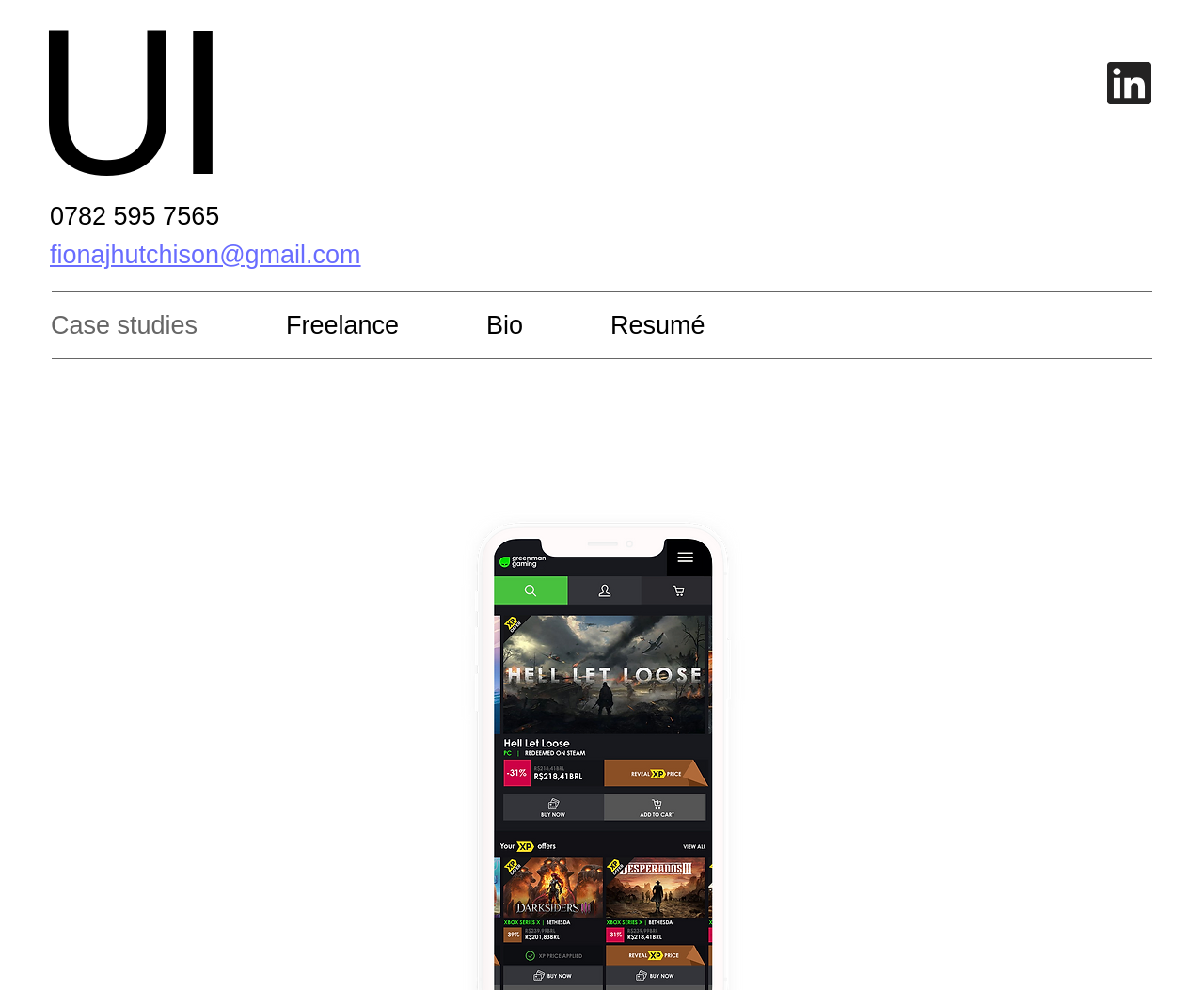How many links are in the navigation menu?
Using the image as a reference, answer the question with a short word or phrase.

4